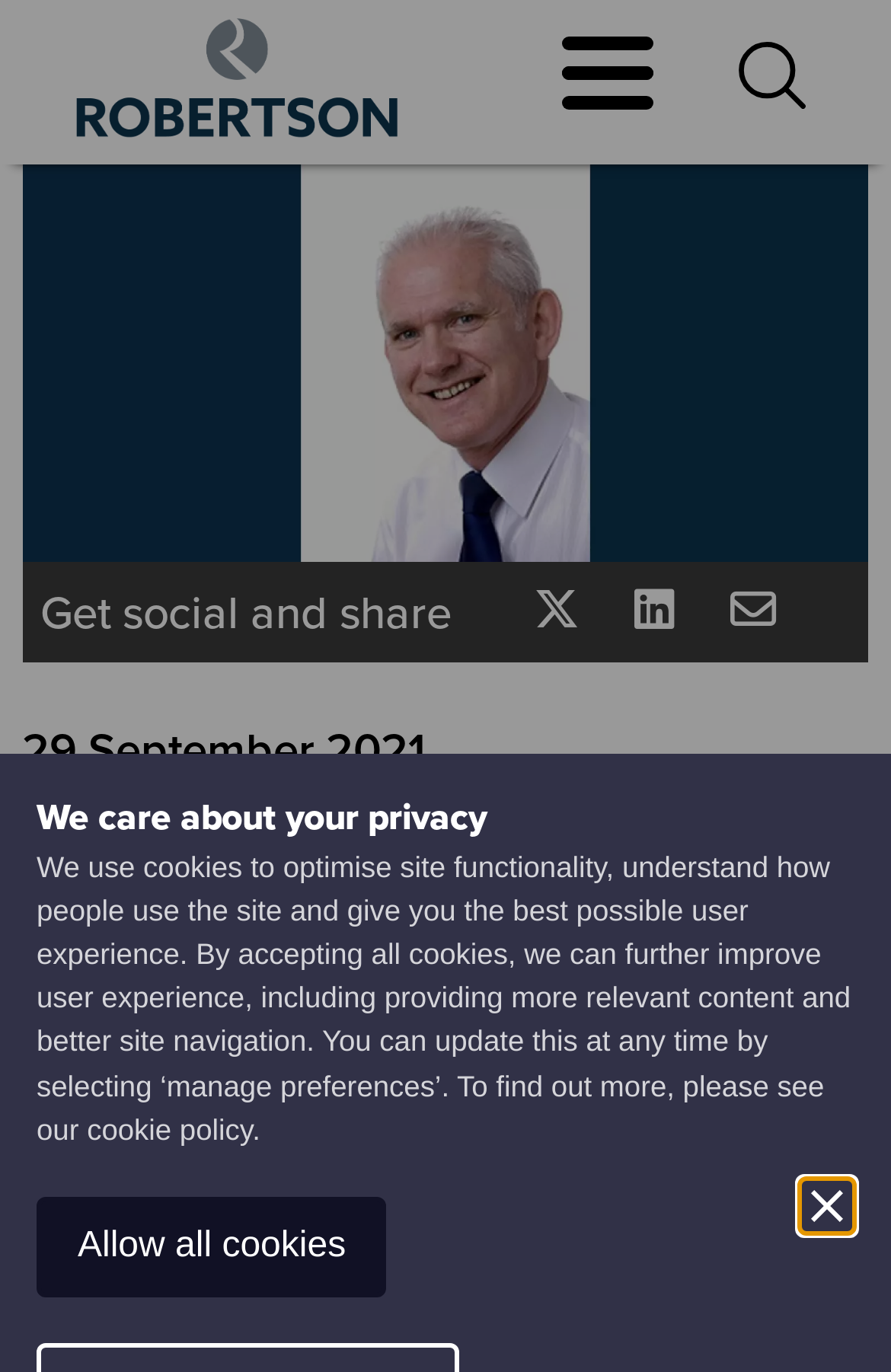What is the date mentioned on the webpage?
Look at the image and respond with a one-word or short-phrase answer.

29 September 2021